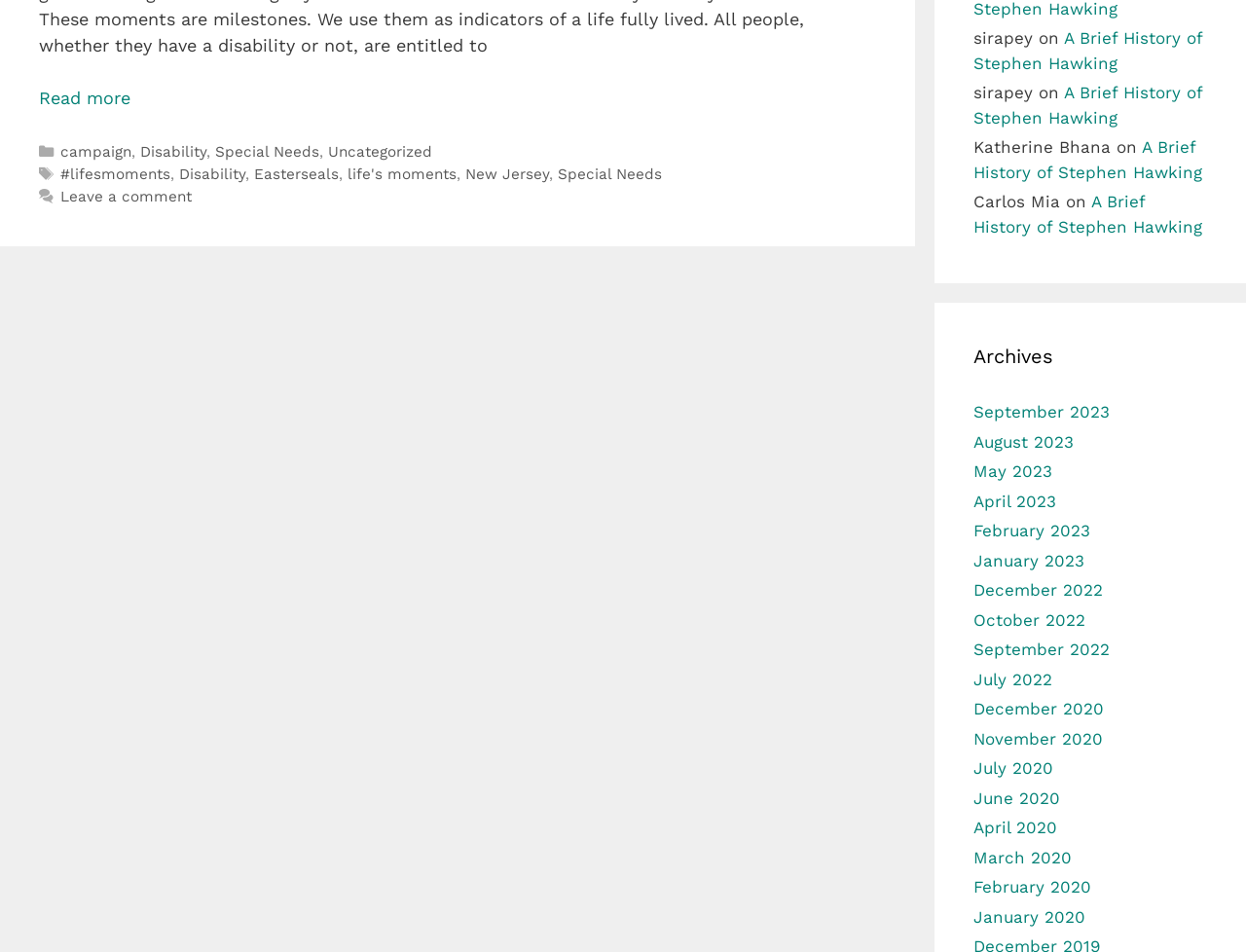Respond with a single word or phrase to the following question: What is the purpose of the section with links to months?

Archives